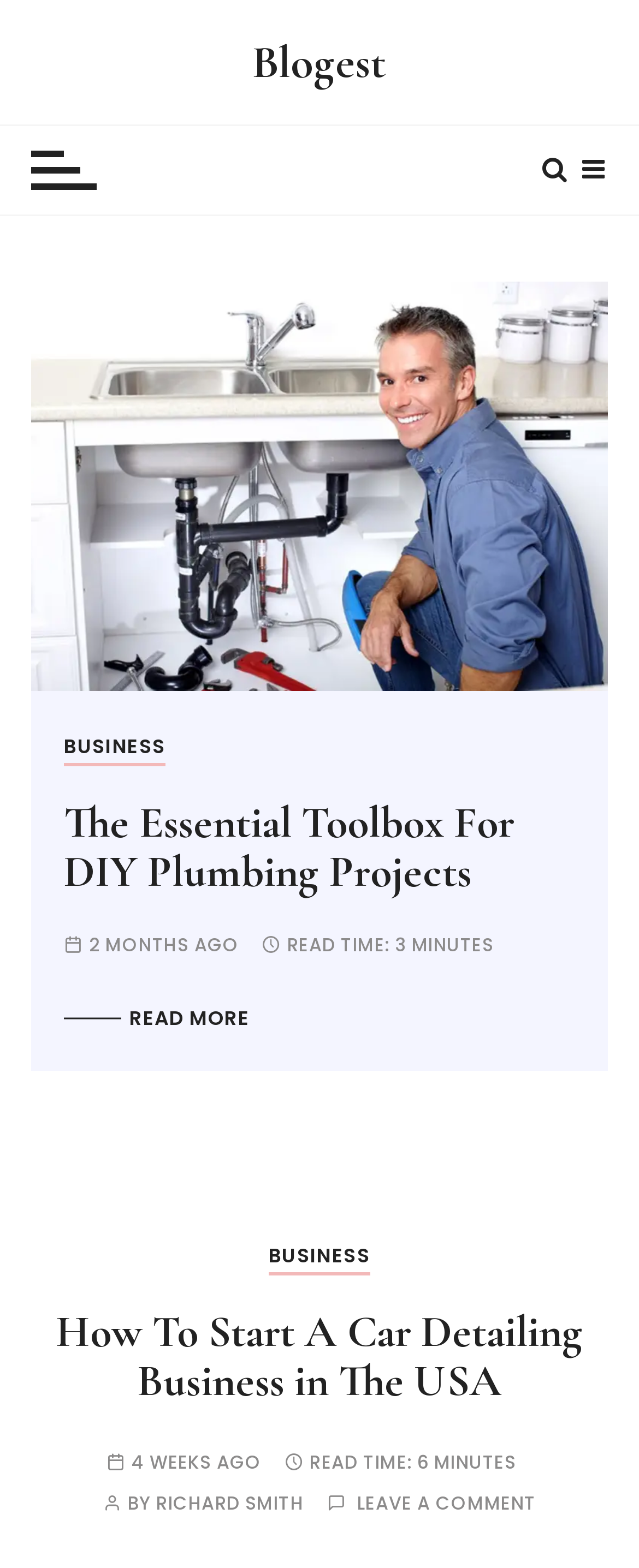Respond to the following query with just one word or a short phrase: 
How long does it take to read the second article?

6 MINUTES